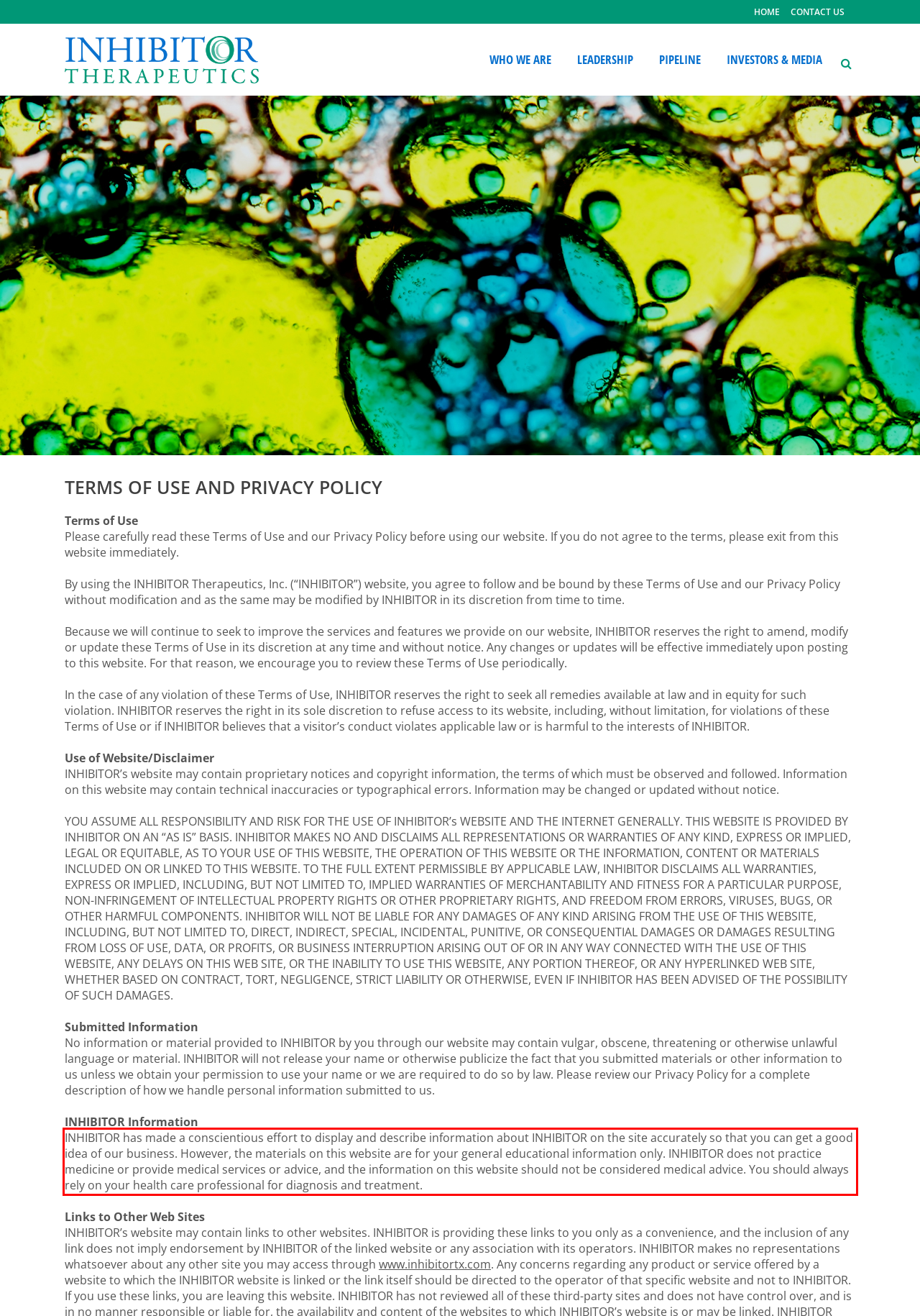You are given a screenshot showing a webpage with a red bounding box. Perform OCR to capture the text within the red bounding box.

INHIBITOR has made a conscientious effort to display and describe information about INHIBITOR on the site accurately so that you can get a good idea of our business. However, the materials on this website are for your general educational information only. INHIBITOR does not practice medicine or provide medical services or advice, and the information on this website should not be considered medical advice. You should always rely on your health care professional for diagnosis and treatment.